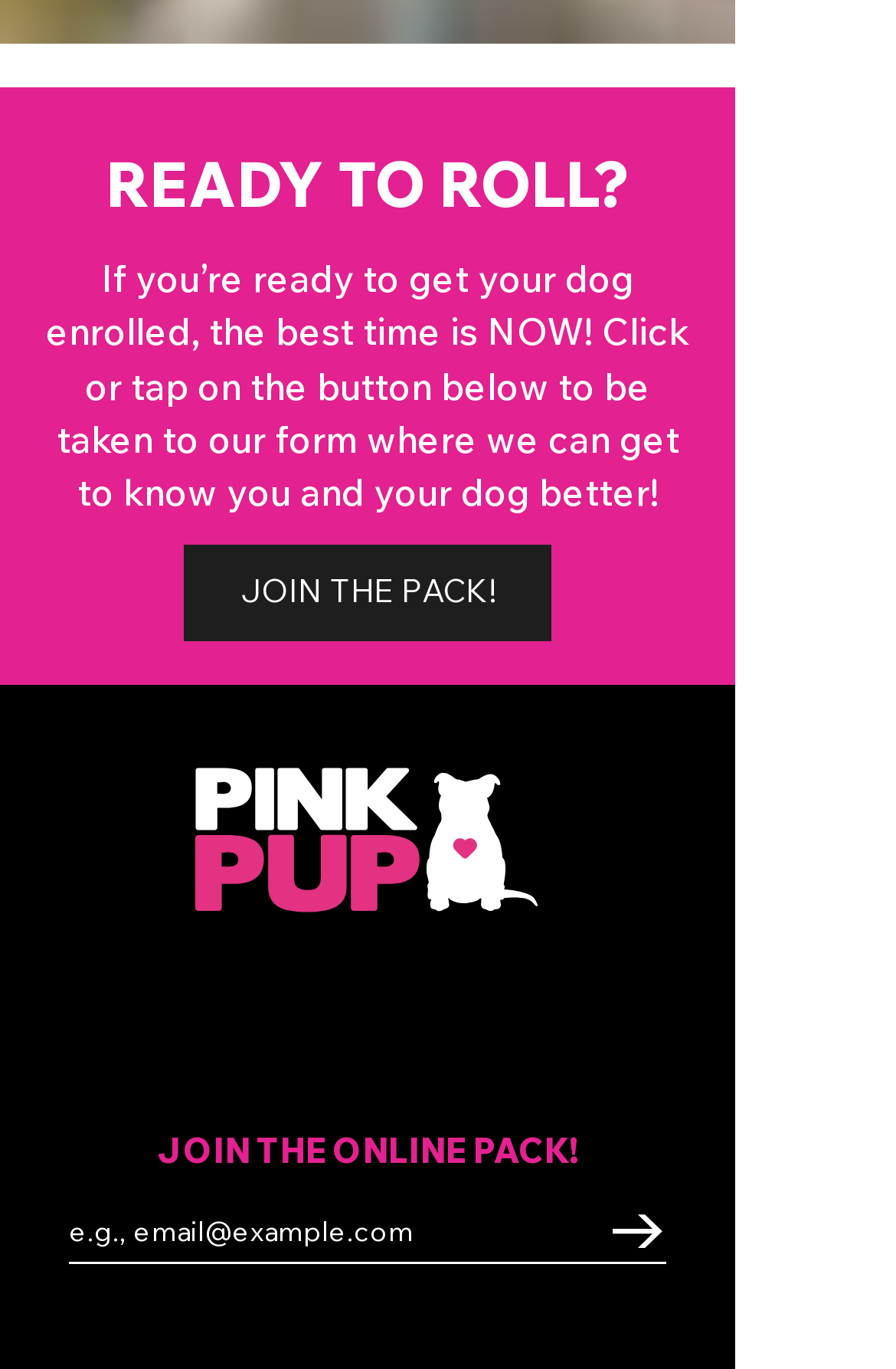What is the call-to-action button text?
With the help of the image, please provide a detailed response to the question.

The call-to-action button is located below the heading 'READY TO ROLL?' and has the text 'JOIN THE PACK!' which suggests that it is the primary action the user is encouraged to take.